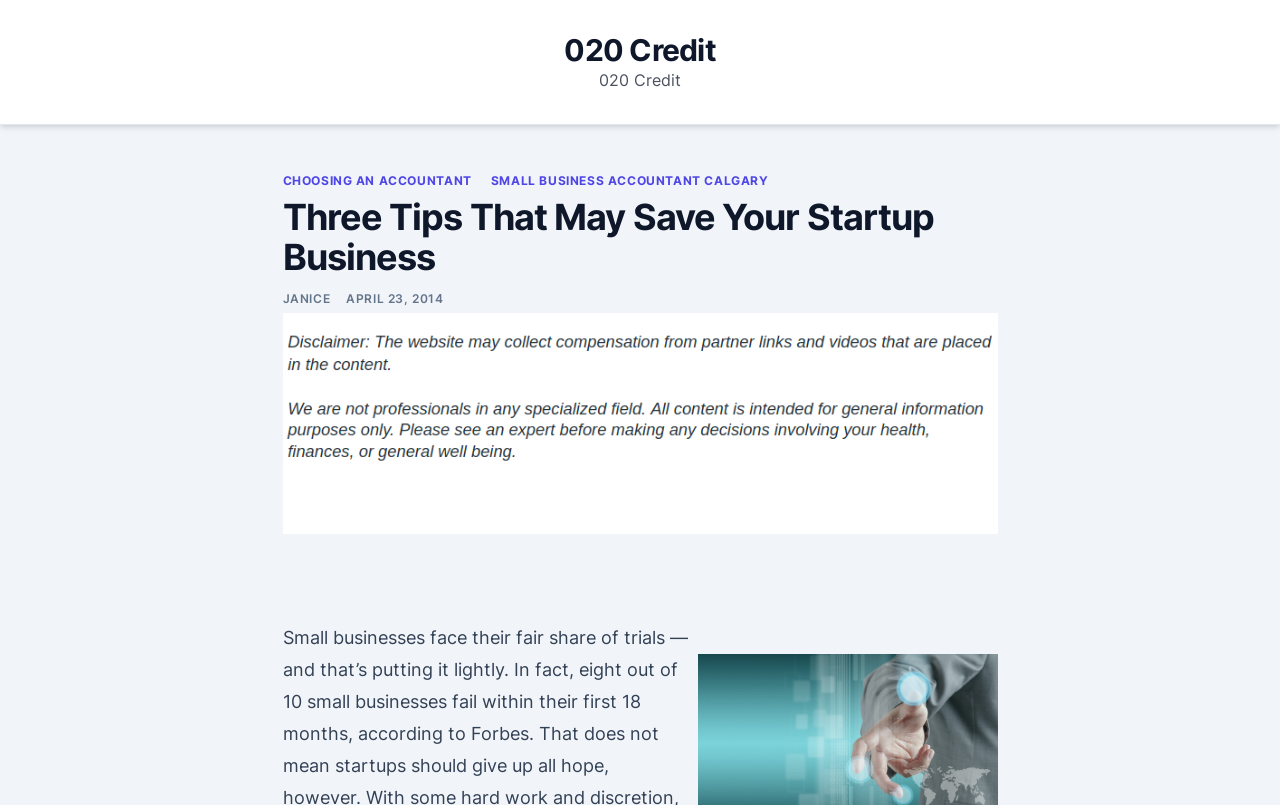Please respond to the question with a concise word or phrase:
What is the date of the article?

APRIL 23, 2014